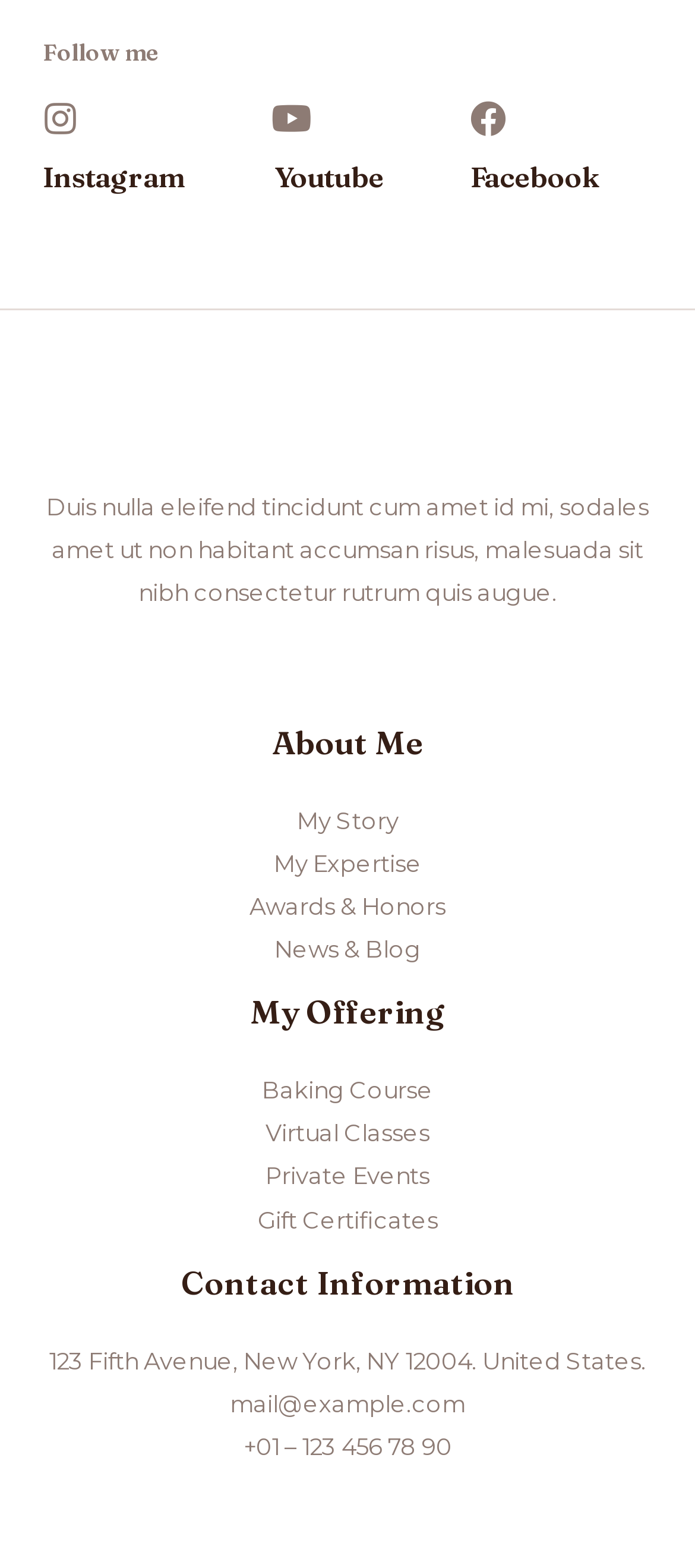Please mark the bounding box coordinates of the area that should be clicked to carry out the instruction: "Explore my baking course".

[0.377, 0.686, 0.623, 0.704]